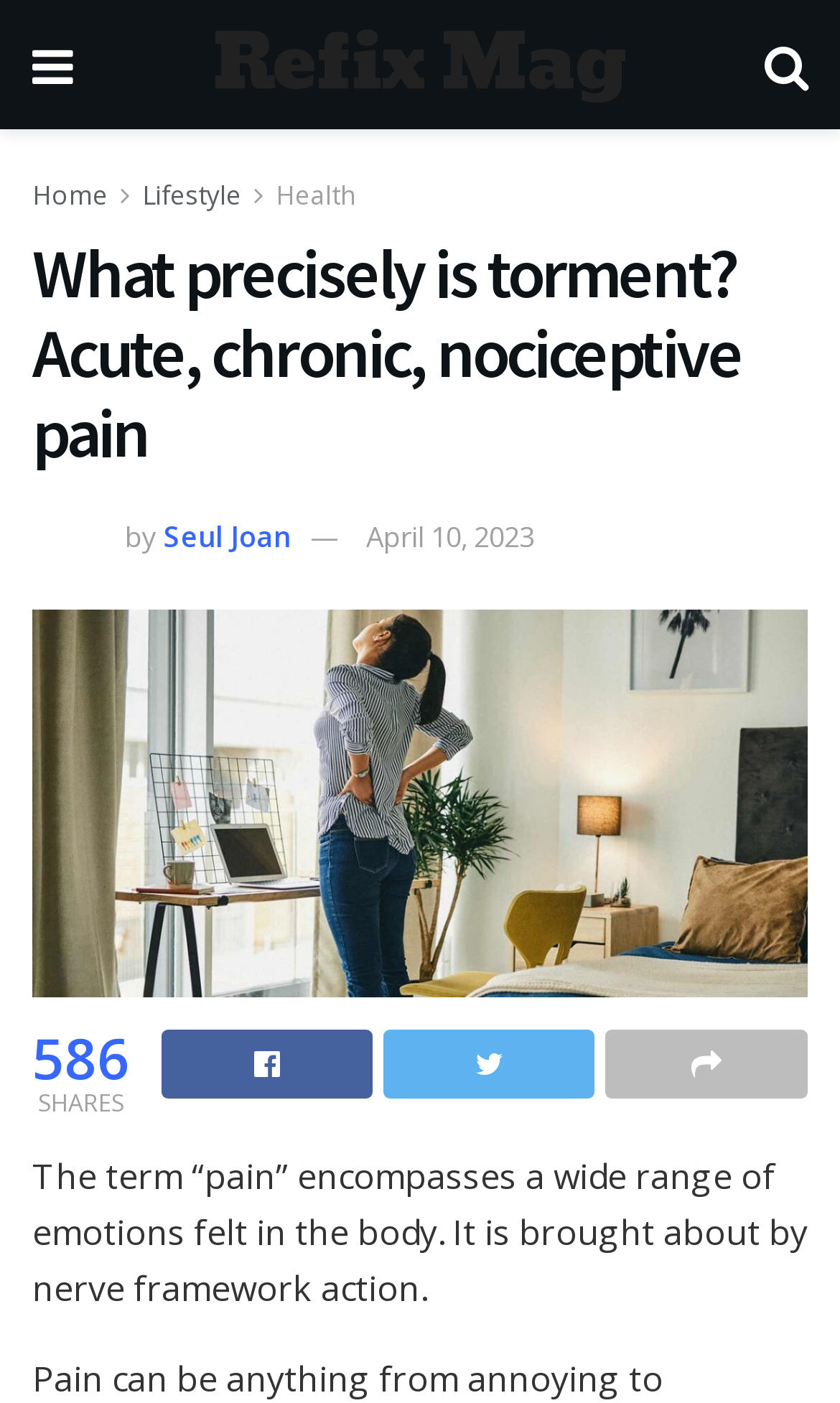Give a short answer using one word or phrase for the question:
What is the author of the current article?

Seul Joan